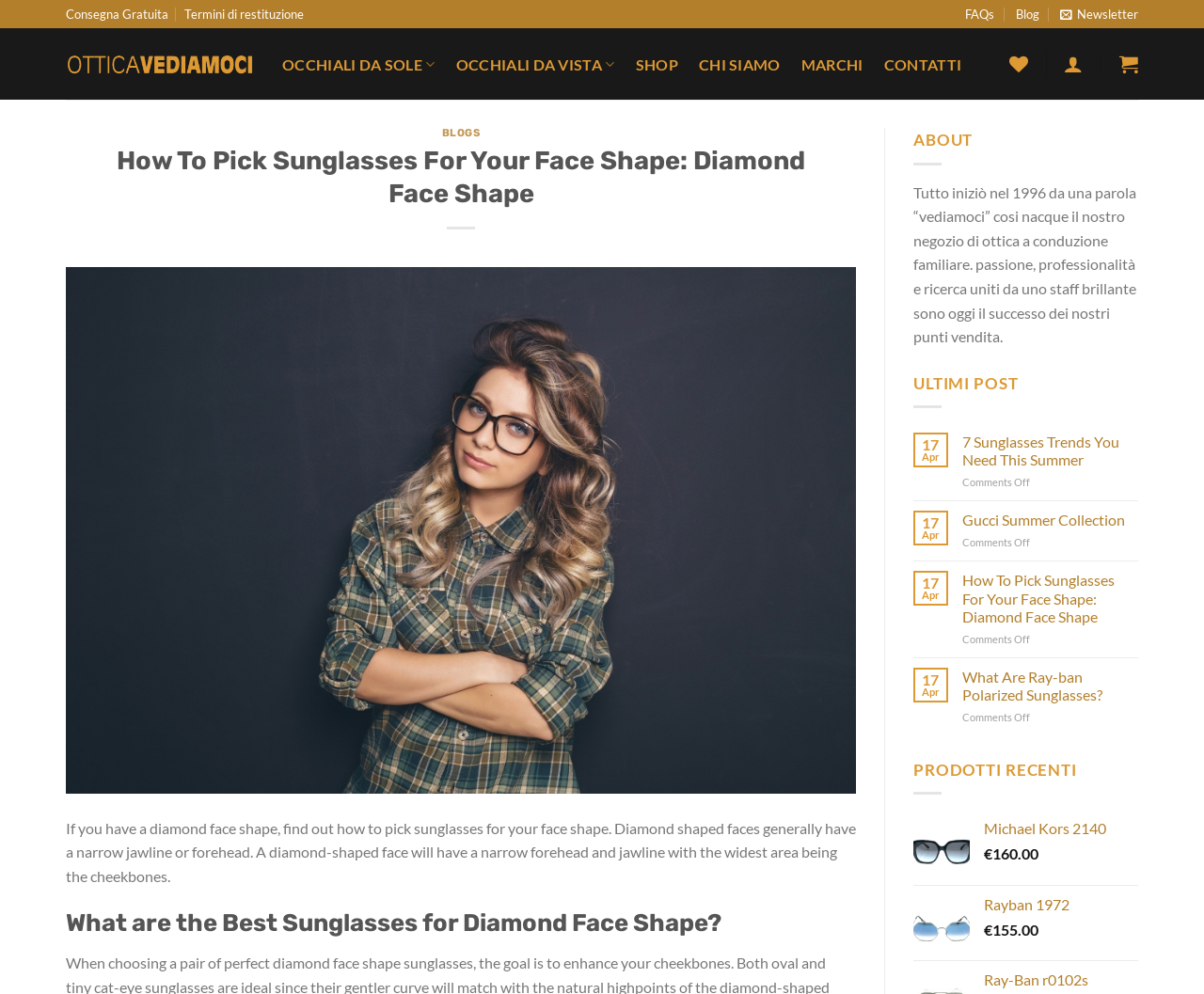Can you find the bounding box coordinates of the area I should click to execute the following instruction: "Explore OCCHIALI DA SOLE"?

[0.234, 0.043, 0.361, 0.086]